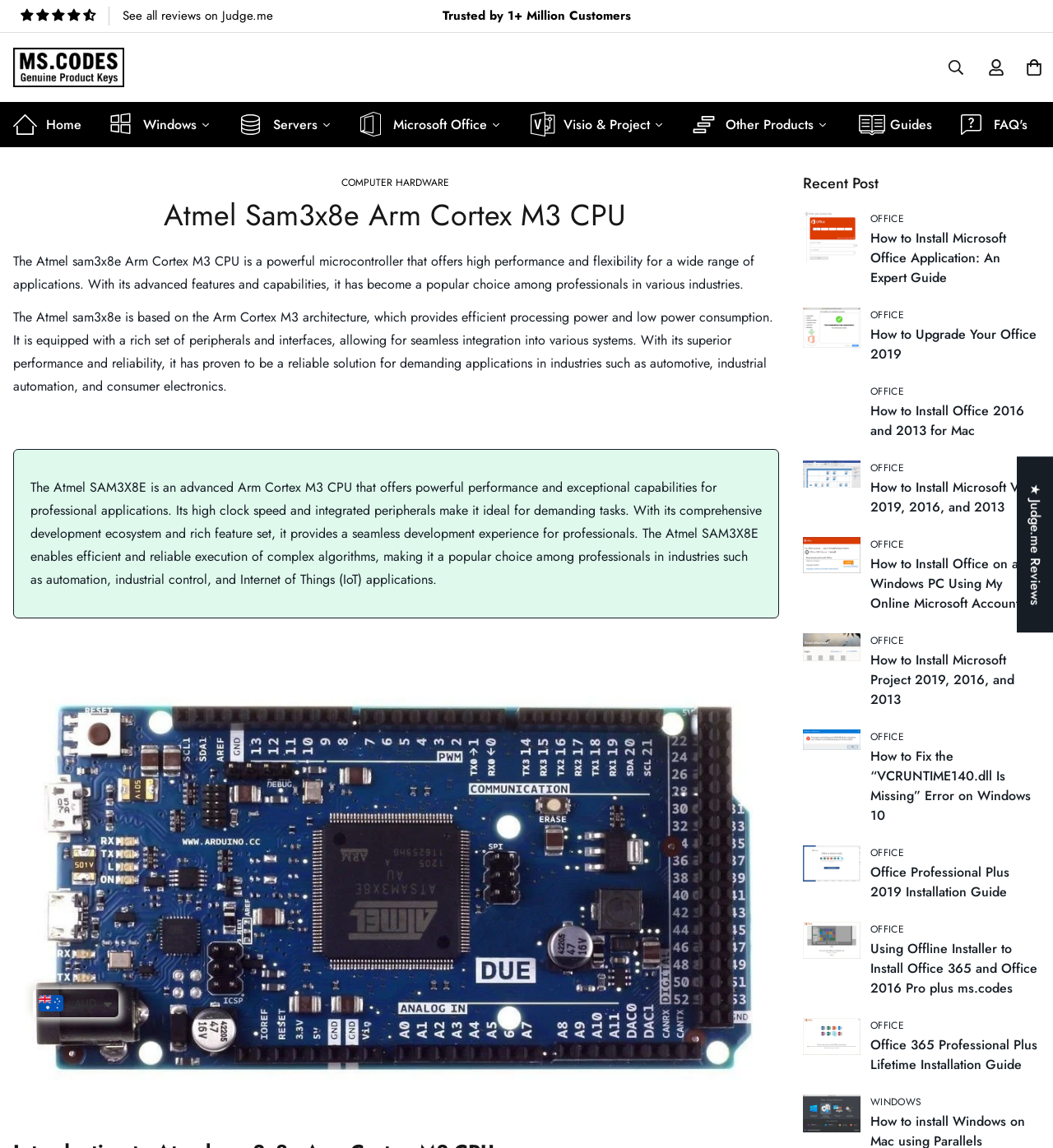Pinpoint the bounding box coordinates of the element to be clicked to execute the instruction: "Click the 'Guides' link".

[0.814, 0.089, 0.897, 0.128]